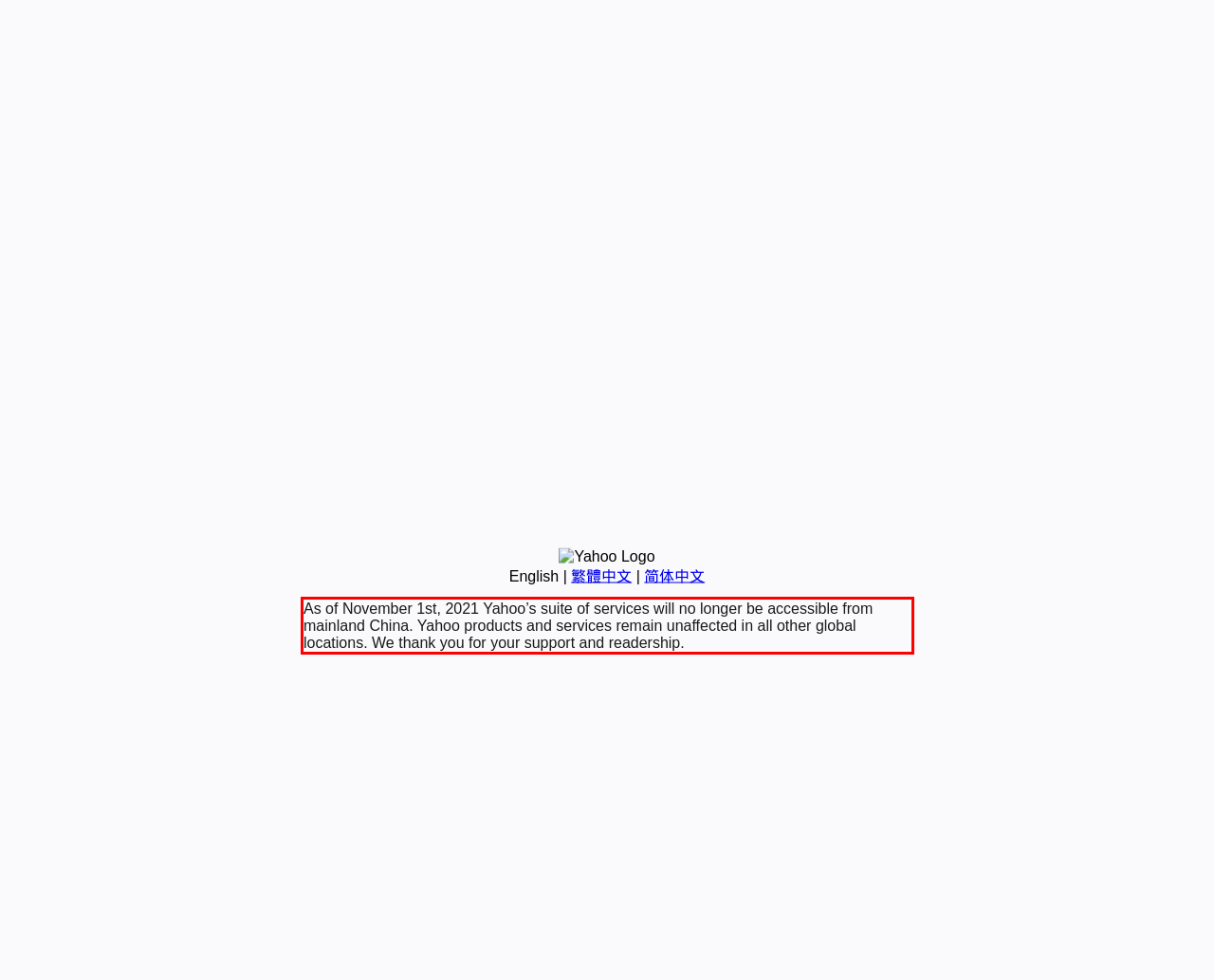Given a screenshot of a webpage containing a red rectangle bounding box, extract and provide the text content found within the red bounding box.

As of November 1st, 2021 Yahoo’s suite of services will no longer be accessible from mainland China. Yahoo products and services remain unaffected in all other global locations. We thank you for your support and readership.